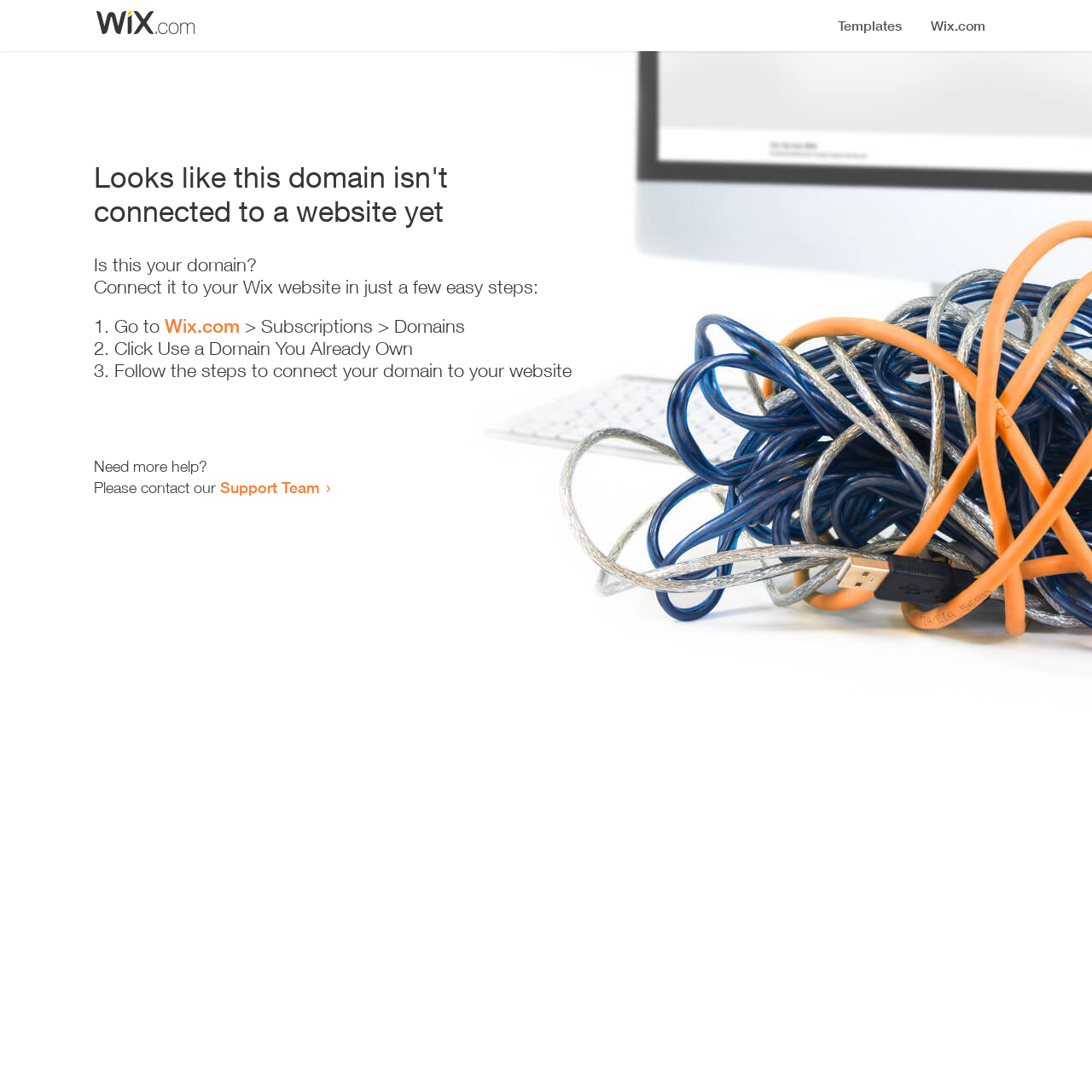What is the current status of the domain?
We need a detailed and meticulous answer to the question.

Based on the heading 'Looks like this domain isn't connected to a website yet', it is clear that the domain is not currently connected to a website.